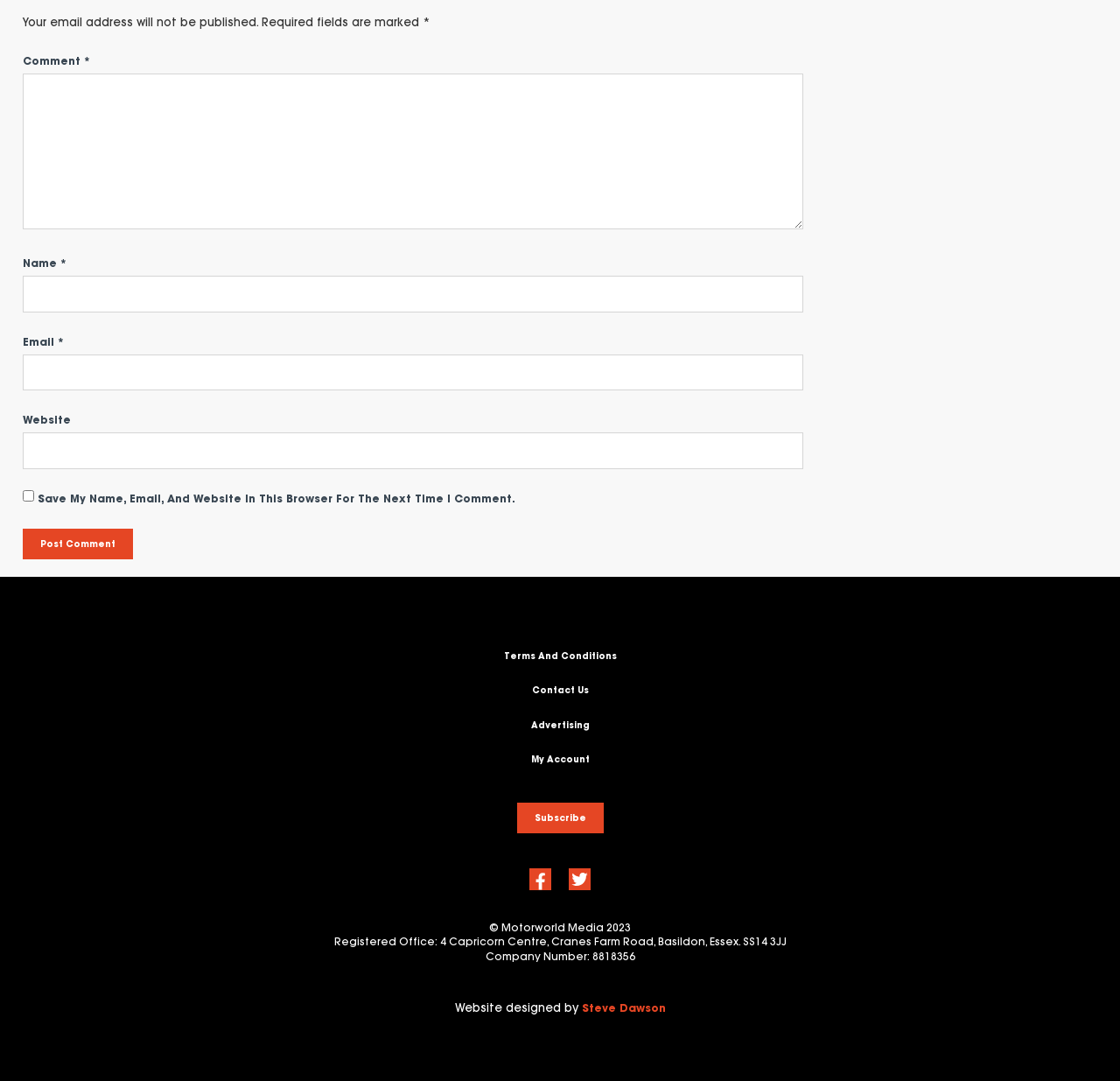Determine the bounding box coordinates of the element that should be clicked to execute the following command: "Click the Post Comment button".

[0.02, 0.489, 0.118, 0.517]